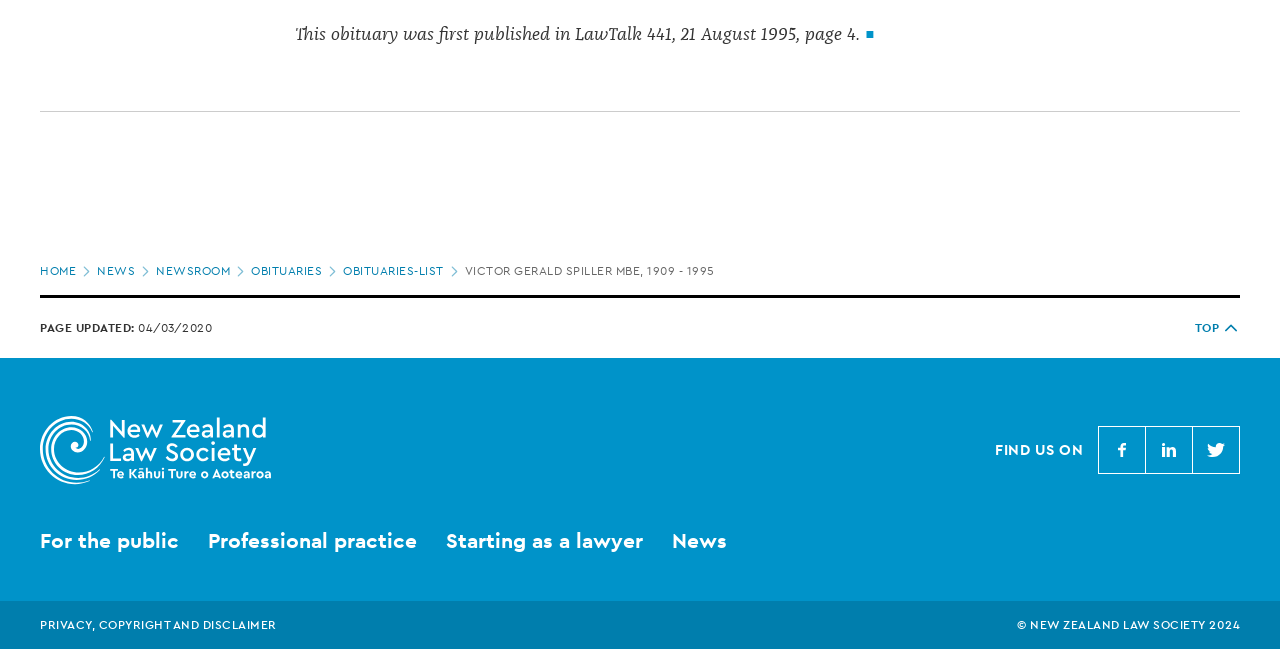Please provide the bounding box coordinates for the element that needs to be clicked to perform the following instruction: "go to home page". The coordinates should be given as four float numbers between 0 and 1, i.e., [left, top, right, bottom].

[0.031, 0.404, 0.076, 0.431]